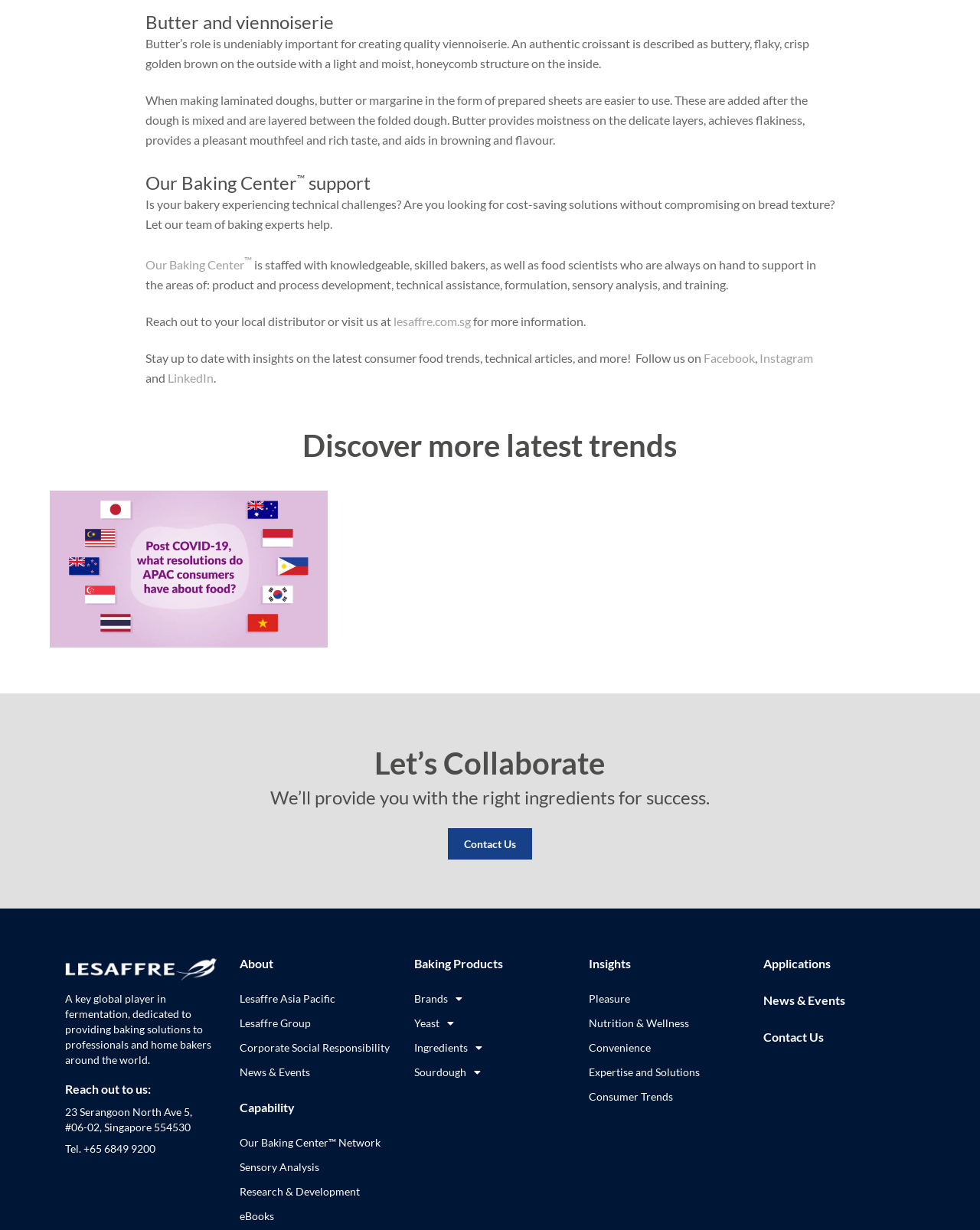Identify the bounding box for the UI element specified in this description: "Wordpress". The coordinates must be four float numbers between 0 and 1, formatted as [left, top, right, bottom].

None